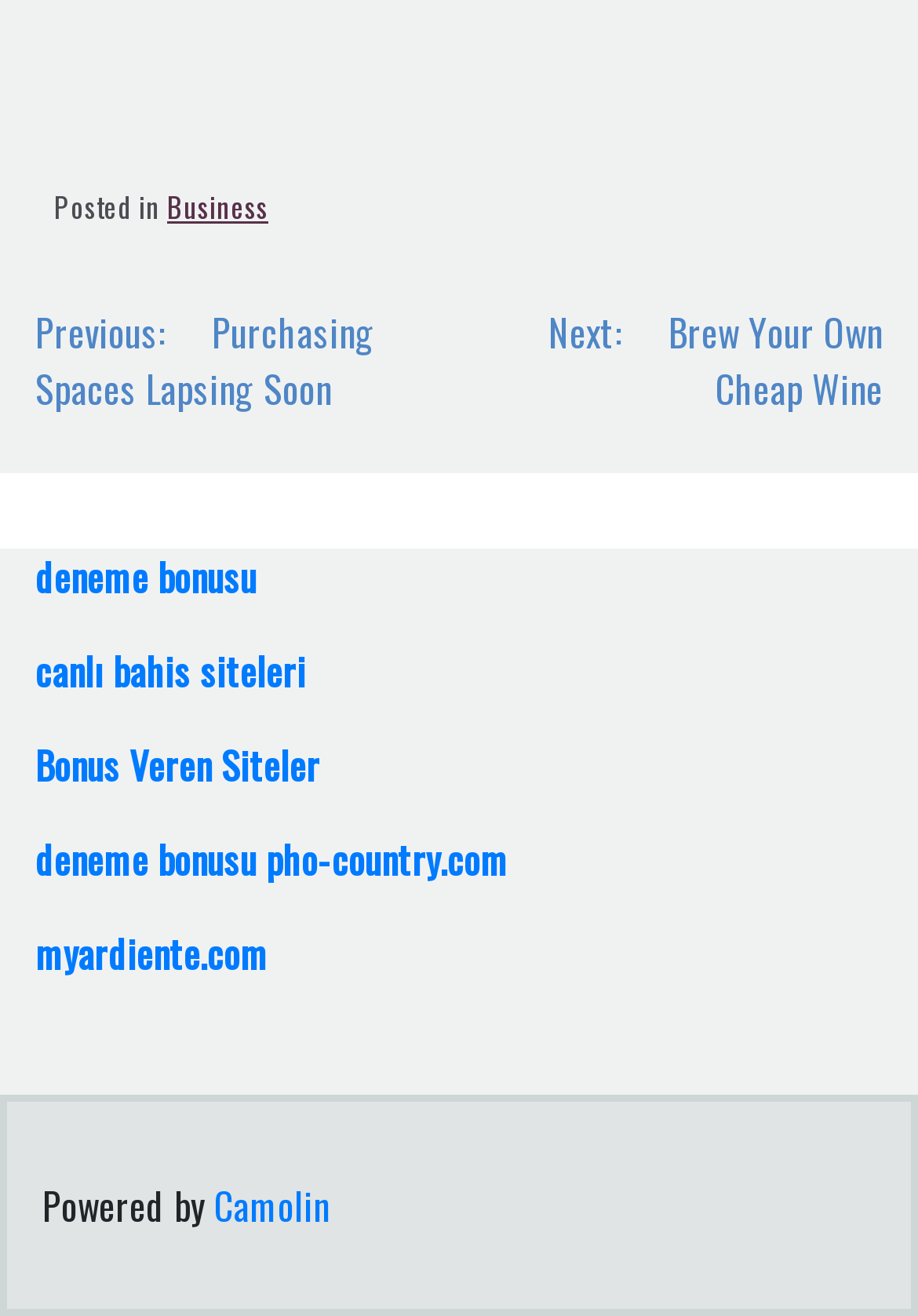Please find the bounding box coordinates of the element's region to be clicked to carry out this instruction: "Check 'Powered by'".

[0.046, 0.894, 0.233, 0.937]